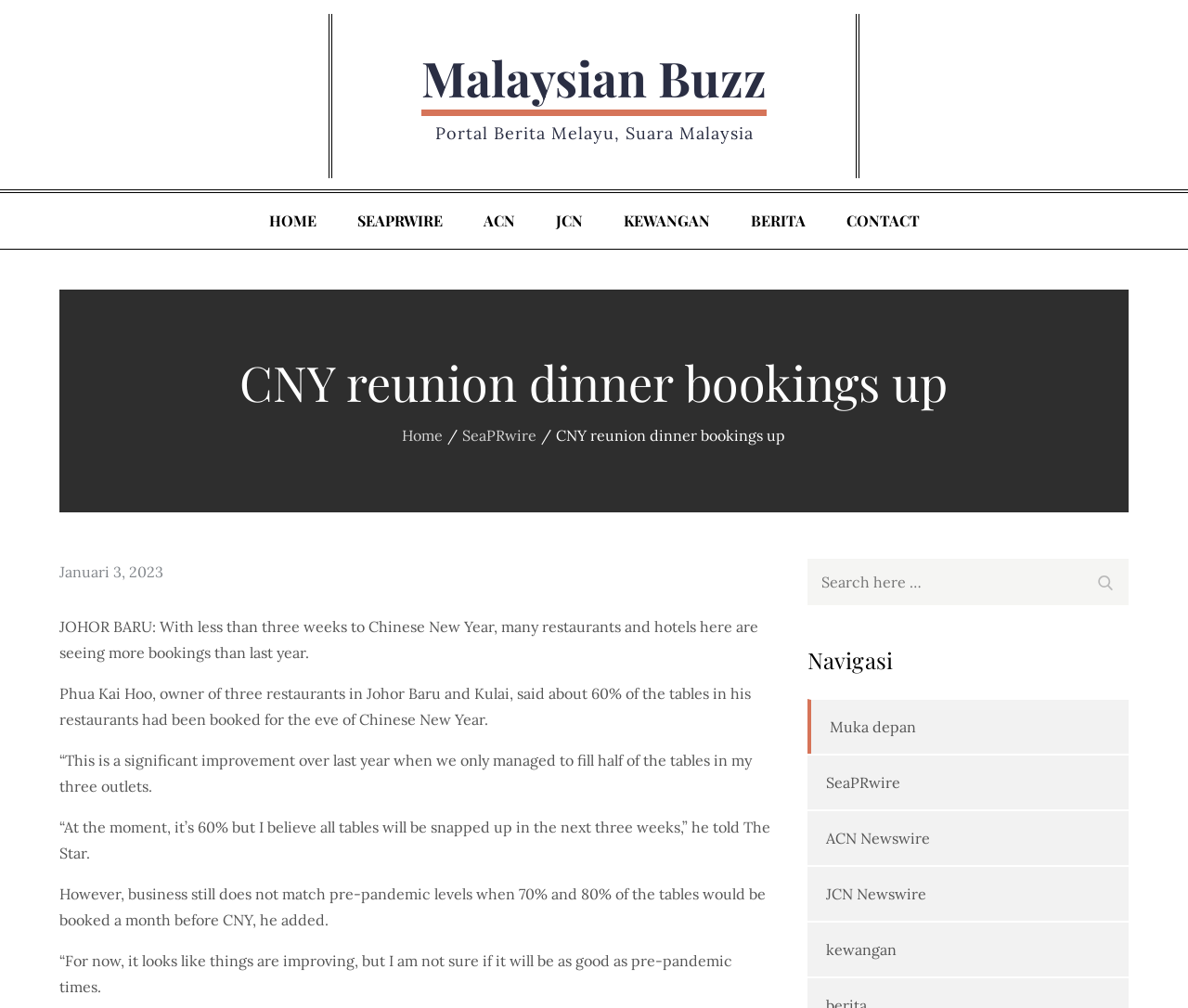Create a full and detailed caption for the entire webpage.

The webpage is a news article from Malaysian Buzz, with a focus on CNY reunion dinner bookings. At the top, there is a heading "Malaysian Buzz" with a link to the website's homepage. Below it, there is a tagline "Portal Berita Melayu, Suara Malaysia" which translates to "Malay News Portal, Voice of Malaysia".

The main content of the webpage is divided into two sections. On the left, there is a navigation menu with links to different sections of the website, including "HOME", "SEAPRWIRE", "ACN", "JCN", "KEWANGAN", "BERITA", and "CONTACT". 

On the right, there is a news article with a heading "CNY reunion dinner bookings up". The article is divided into several paragraphs, with the first paragraph stating that many restaurants and hotels in Johor Baru are seeing more bookings than last year for Chinese New Year. The article then quotes Phua Kai Hoo, owner of three restaurants, who says that about 60% of the tables in his restaurants have been booked for the eve of Chinese New Year.

Below the article, there is a search bar with a label "Search for:" and a button to submit the search query. Next to the search bar, there is a navigation section with links to different parts of the website, including "Muka depan" (which means "Front page" in Malay), "SeaPRwire", "ACN Newswire", "JCN Newswire", and "kewangan" (which means "Finance" in Malay).

Overall, the webpage has a simple layout with a clear focus on the news article and easy navigation to other parts of the website.